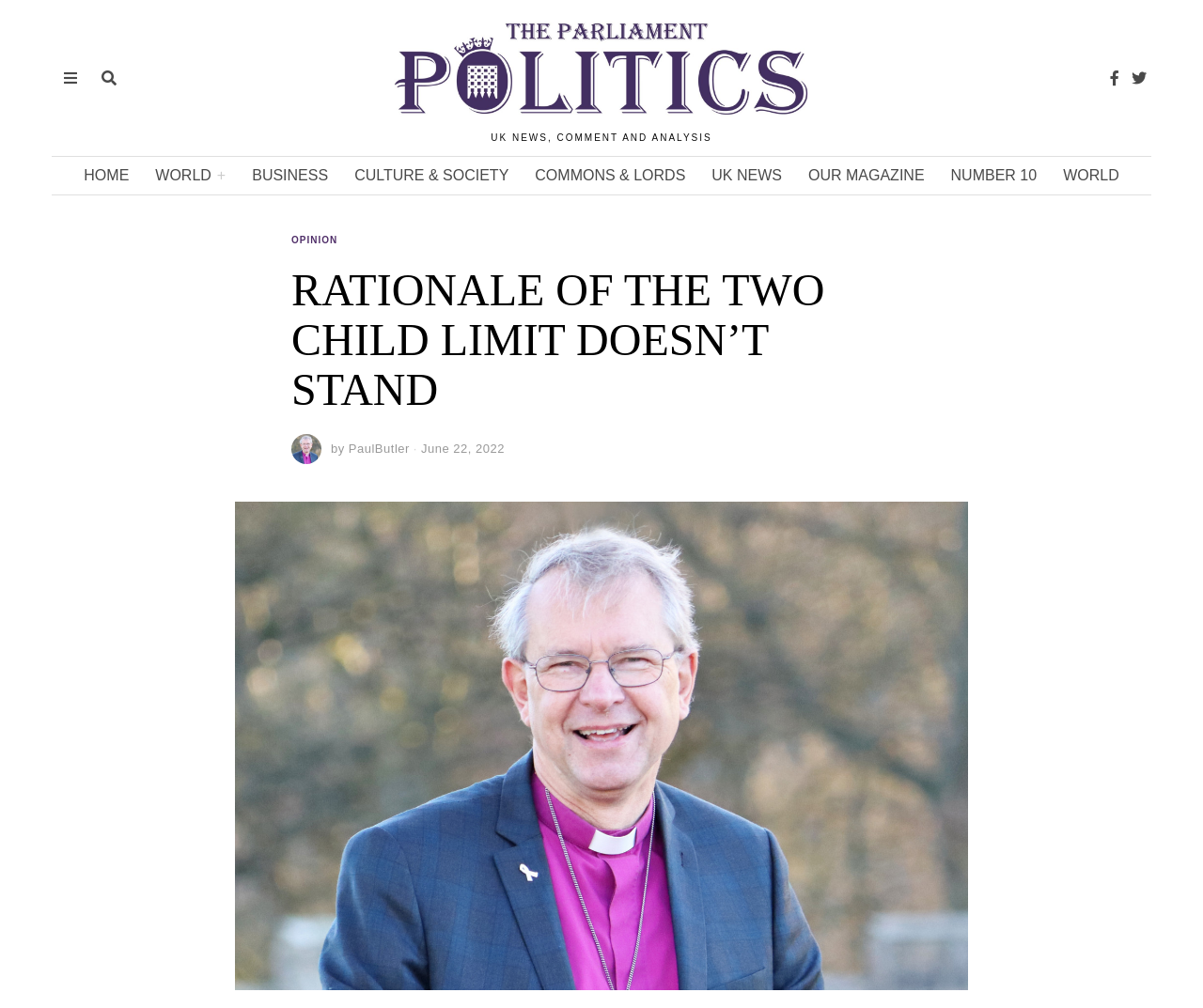Respond to the question with just a single word or phrase: 
When was the article published?

June 22, 2022